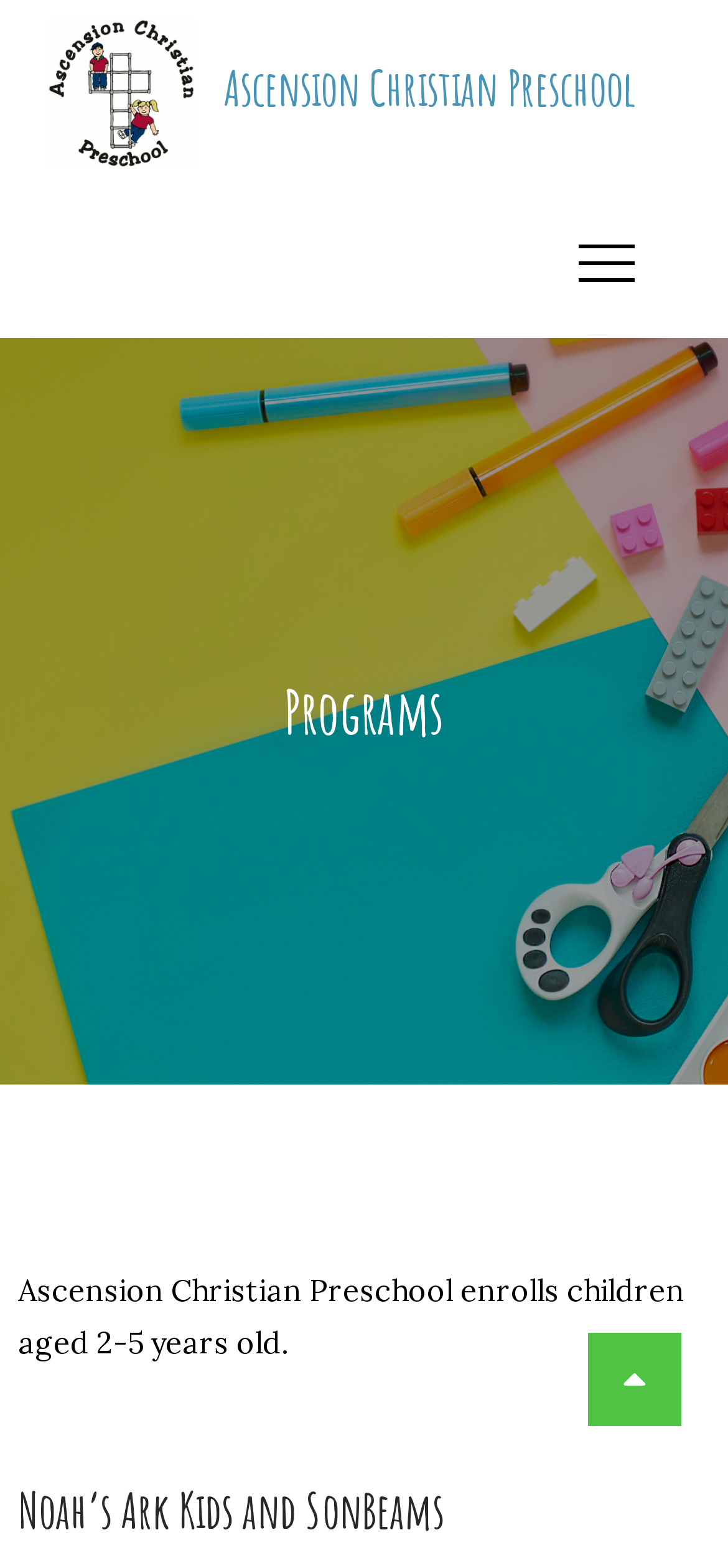What is the name of the program mentioned below the 'Programs' heading?
Can you give a detailed and elaborate answer to the question?

Under the 'Programs' heading, there is a subheading that mentions the name of the program, which is 'Noah’s Ark Kids and SonBeams'.